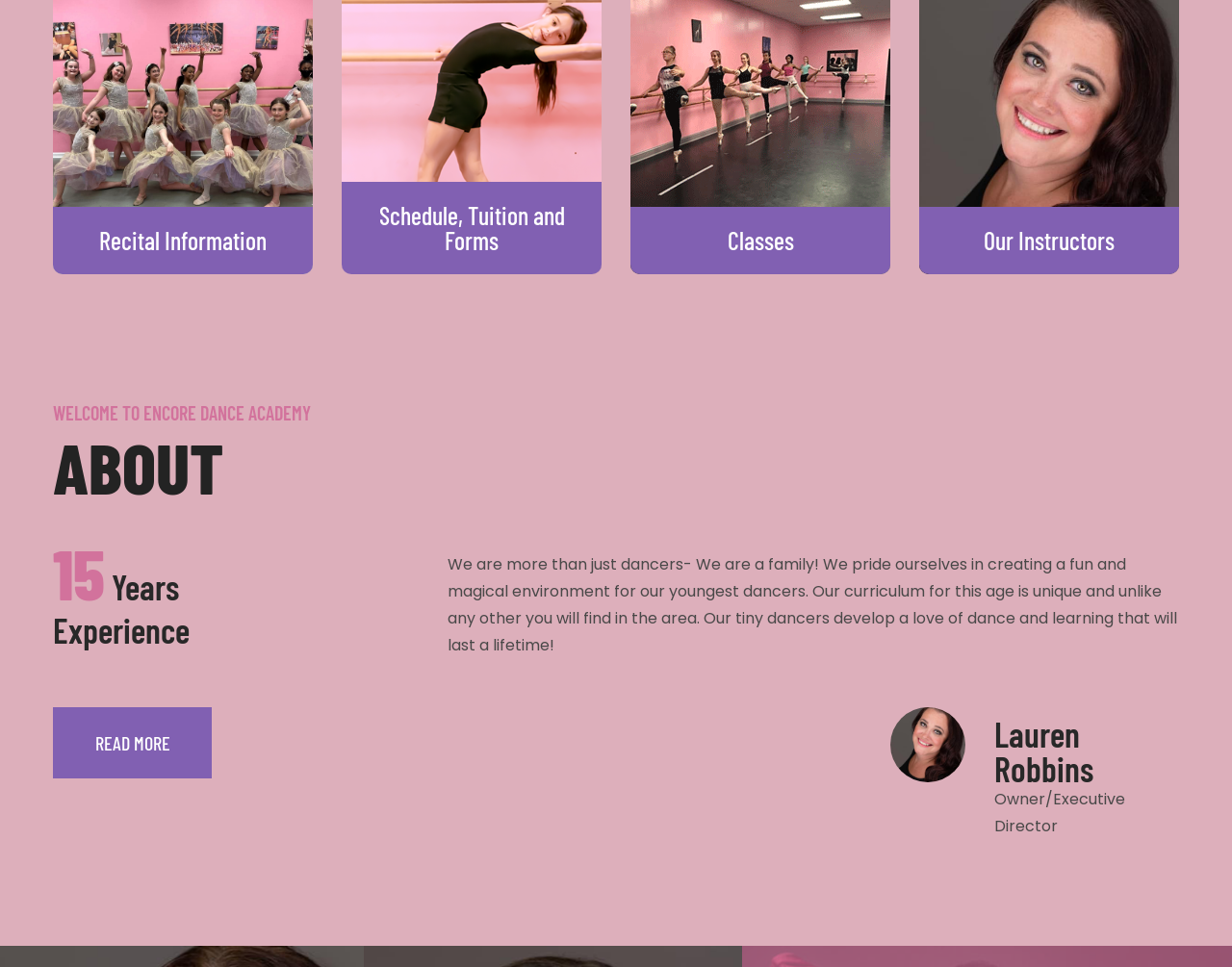Respond with a single word or phrase to the following question: What is the title of the dance academy?

Encore Dance Academy